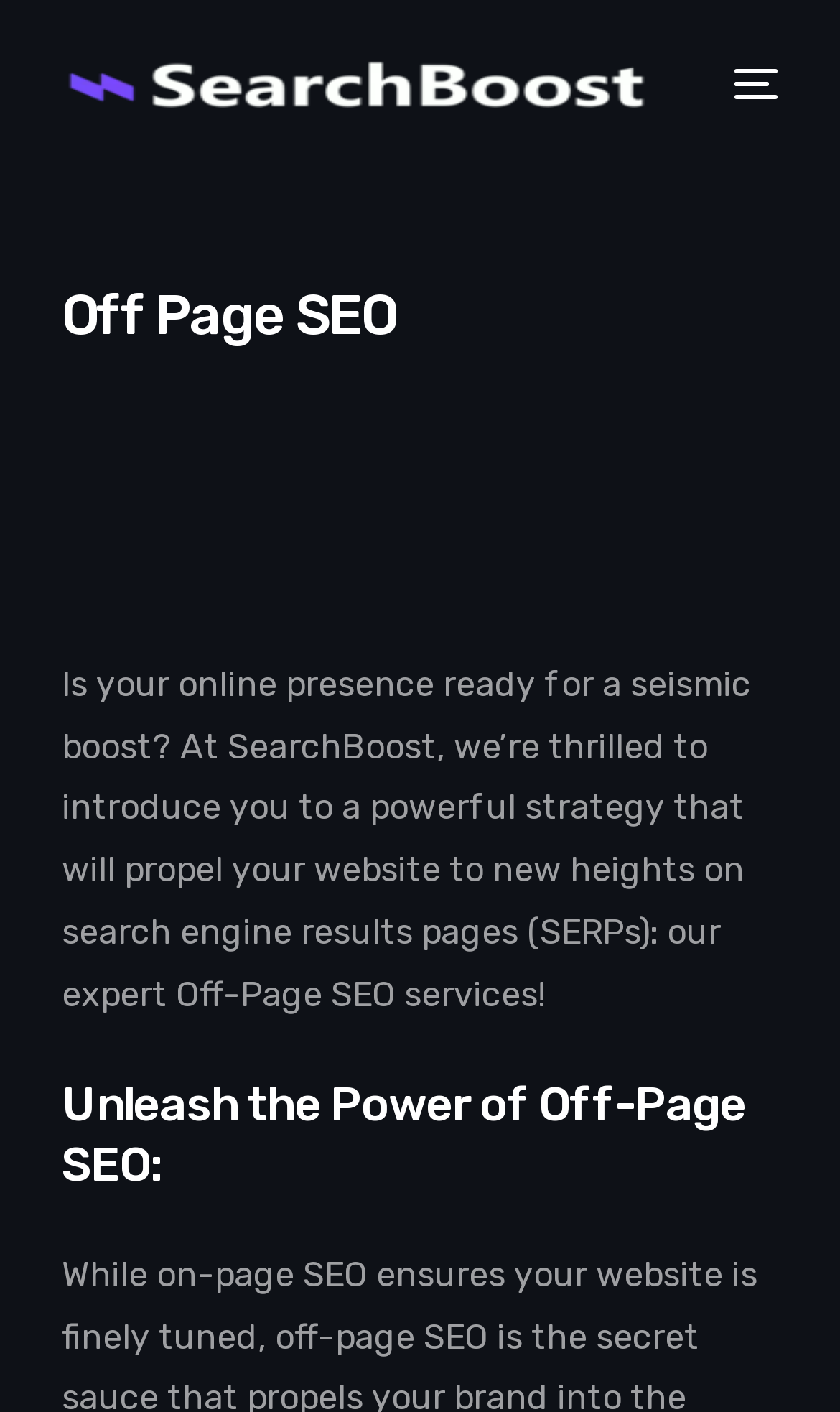How many menu items are there?
Based on the image, give a concise answer in the form of a single word or short phrase.

5